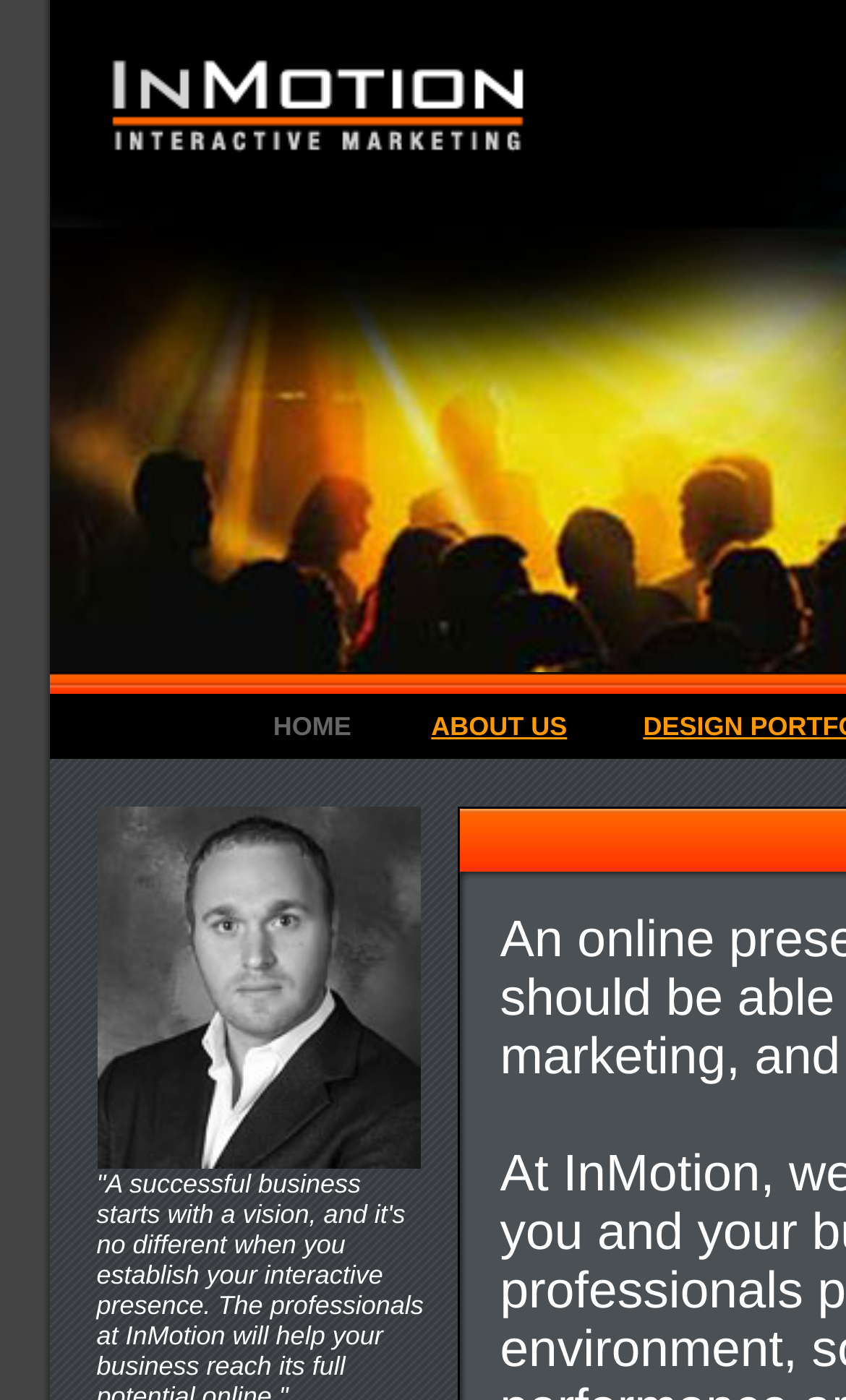Please provide a one-word or short phrase answer to the question:
How many menu items are there?

2